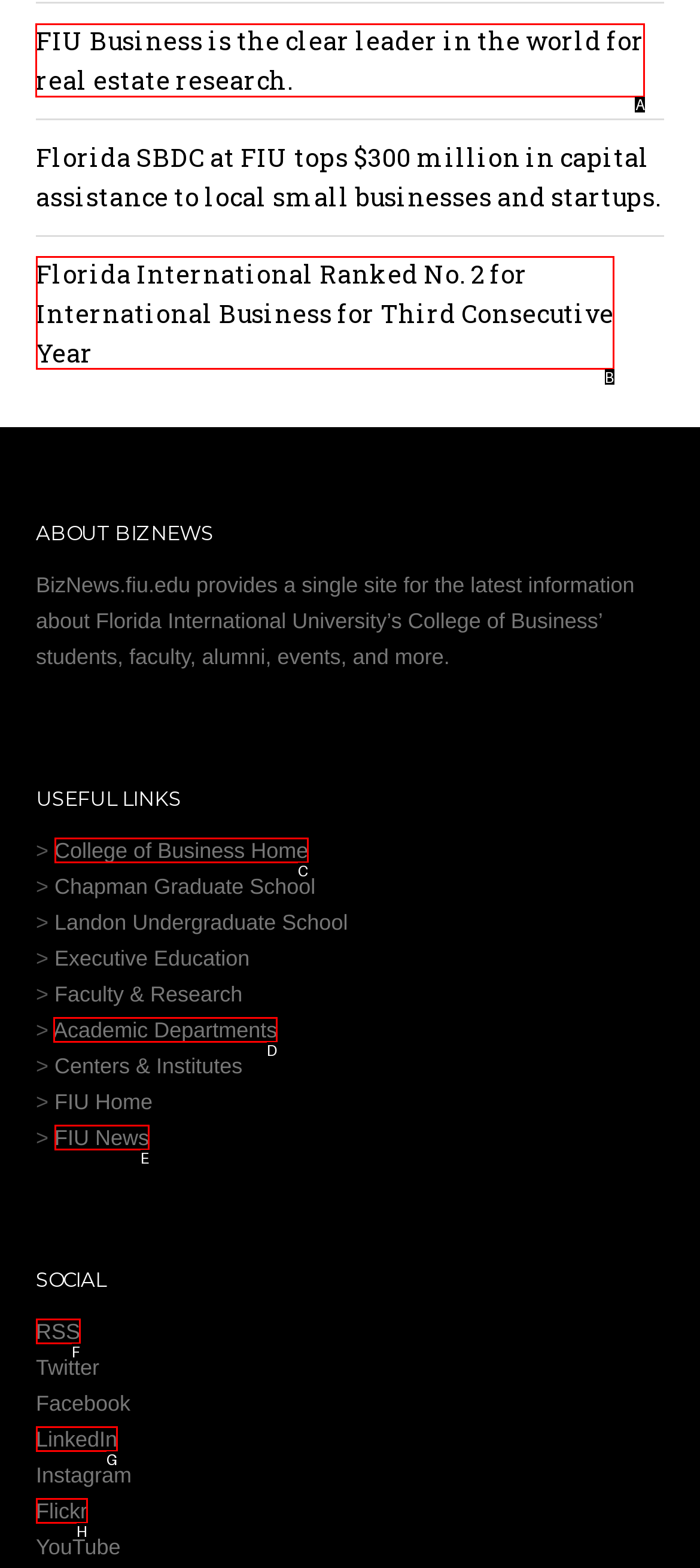Which option should be clicked to execute the following task: Read about FIU Business being the clear leader in the world for real estate research? Respond with the letter of the selected option.

A